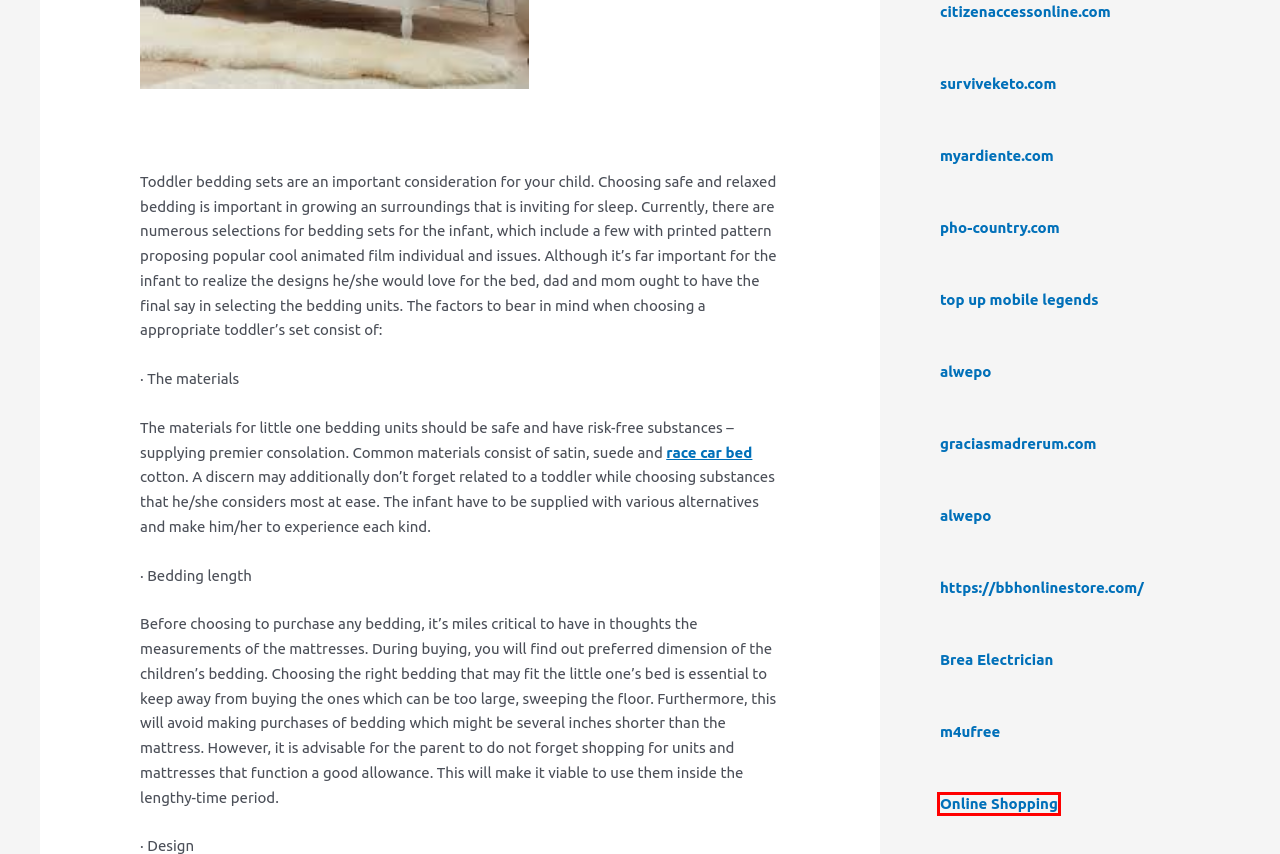Given a webpage screenshot featuring a red rectangle around a UI element, please determine the best description for the new webpage that appears after the element within the bounding box is clicked. The options are:
A. Best Products: Top Picks, Product Reviews, Deals - LumBuy
B. BBHOnlineStore - Order Affordable Medicines in USA
C. News – Mskims Biology Class
D. Tech – Mskims Biology Class
E. Free Office Tutorials | Free Training Courses | WPS Academy
F. Brea Electrician, Air Conditioning, Heating Home Service
G. Infromasi Seputar Industri Dan Teknologi - Alwepo
H. Deneme Bonusu - Bonus Veren Siteler - Onwin Giriş

A